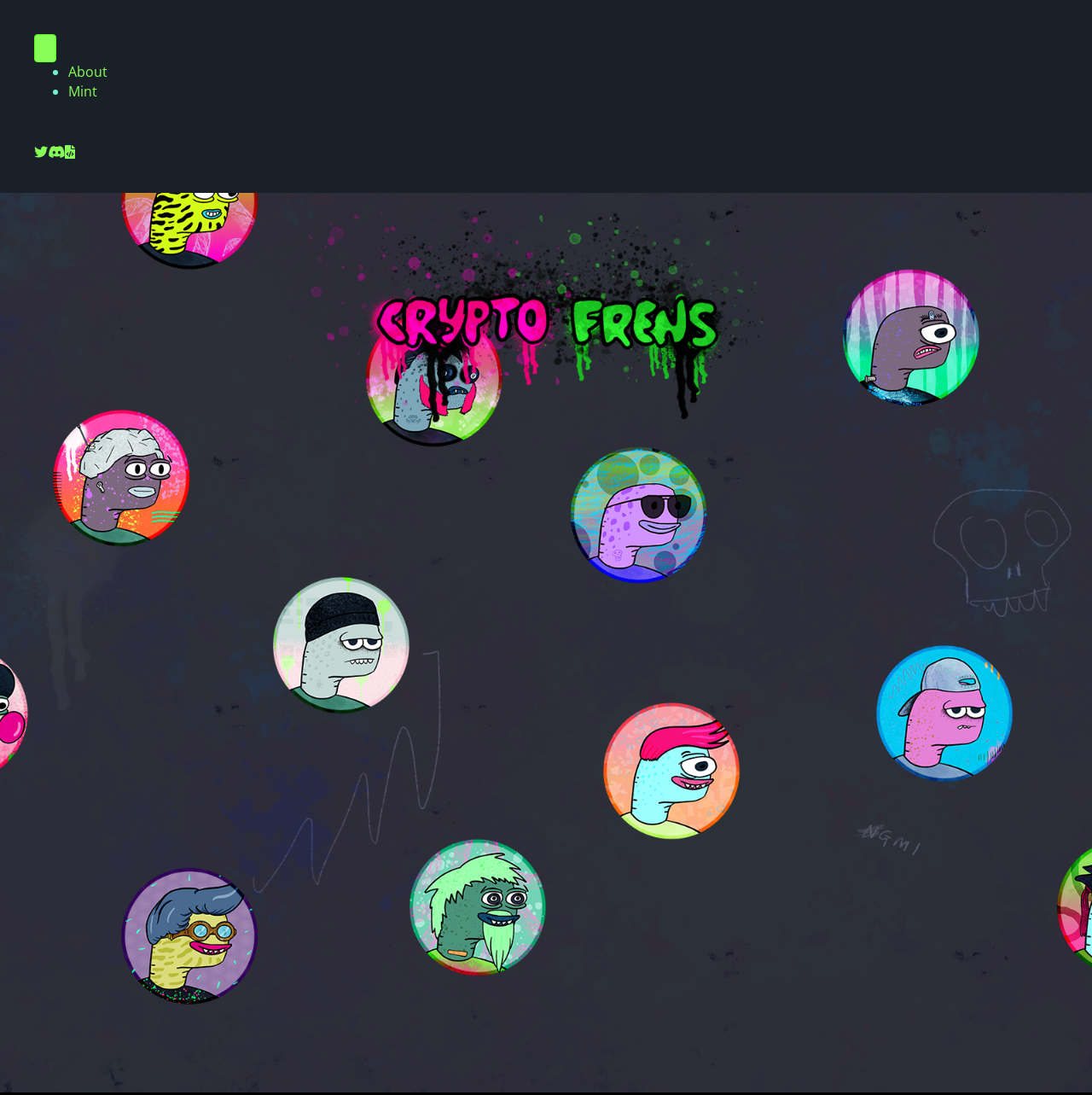From the screenshot, find the bounding box of the UI element matching this description: "parent_node: About aria-label="Menu"". Supply the bounding box coordinates in the form [left, top, right, bottom], each a float between 0 and 1.

[0.031, 0.031, 0.052, 0.057]